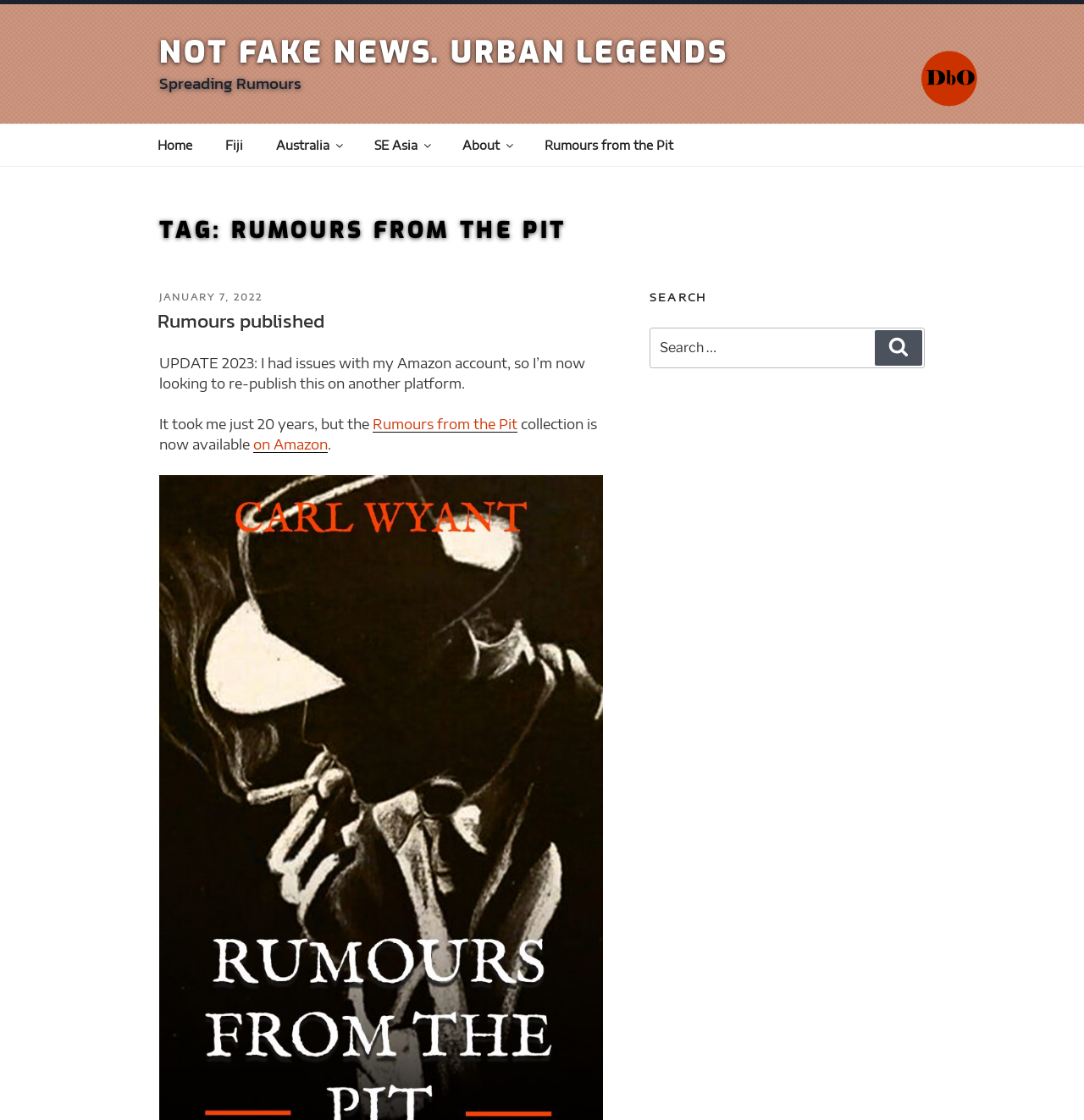Determine the bounding box coordinates for the area that needs to be clicked to fulfill this task: "view article by Grant Stephens". The coordinates must be given as four float numbers between 0 and 1, i.e., [left, top, right, bottom].

None